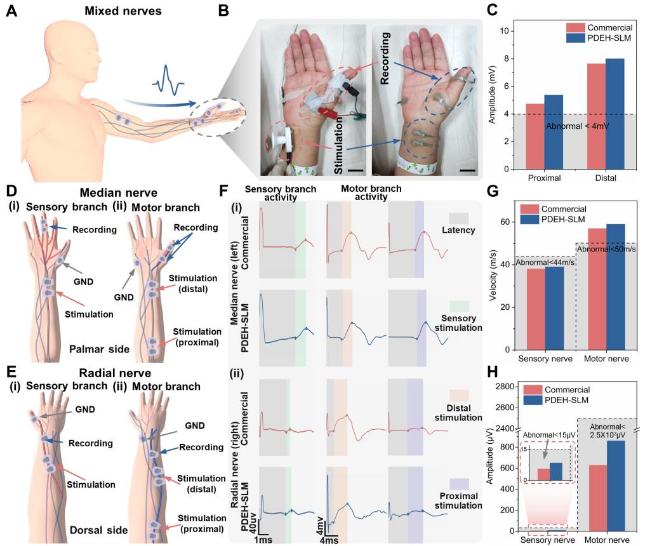Identify and describe all the elements present in the image.

The image illustrates a study on the use of hydrogel on-skin patches aimed at diagnosing peripheral neuropathy in mixed nerves. 

**Panel A** shows an anatomical representation of mixed nerves in the human arm, highlighting their connection to the sensory and motor systems. **Panel B** features two images of hands displaying the application of the hydrogel patches for both stimulation and recording. The left hand demonstrates the setup for stimulation, while the right hand shows the recording process, including the use of electrodes marked on the palm.

**Panel C** presents a bar graph comparing the amplitude of responses for commercial devices versus the hydrogel patches (PDEH-SLM) in abnormal conditions, demonstrating the effectiveness of the hydrogel patches.

**Panels D and E** detail the methodology employed for the median and radial nerves, respectively, with subordinate text indicating sensory and motor branch activities during stimulation and recording captured within the intended study.

**Panels F through H** continue to present crucial data, including variations in sensory and motor branch activities, observed velocities under different conditions, and amplitude readings from both commercial and experimental devices. 

Overall, the image represents a comprehensive assessment of the hydrogel patches' capabilities in diagnosing nerve injuries while suggesting promising results for their application in clinical settings.